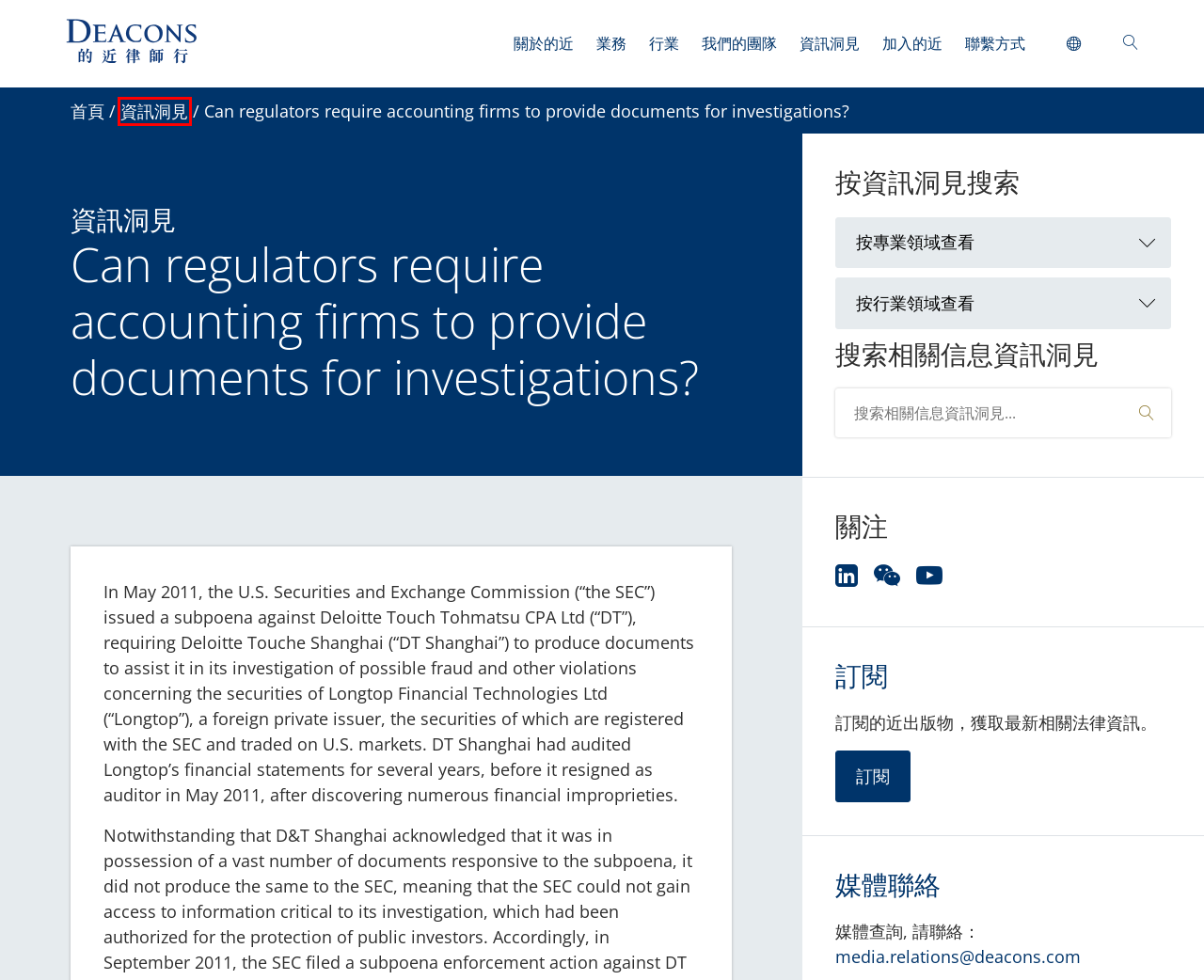Examine the screenshot of a webpage with a red bounding box around a specific UI element. Identify which webpage description best matches the new webpage that appears after clicking the element in the red bounding box. Here are the candidates:
A. 我們的團隊 - 的近律師行 - 香港
B. 加入的近 - Hong Kong
C. Priority of Floating Charges - 的近律師行 - 香港
D. Subscribe to Publications
E. 訴訟與爭議解決 - 的近律師行 - 香港
F. 首頁 - 的近律師行 - 香港
G. 聯繫方式 - 的近律師行 - 香港
H. 資訊洞見 - 的近律師行 - 香港

H